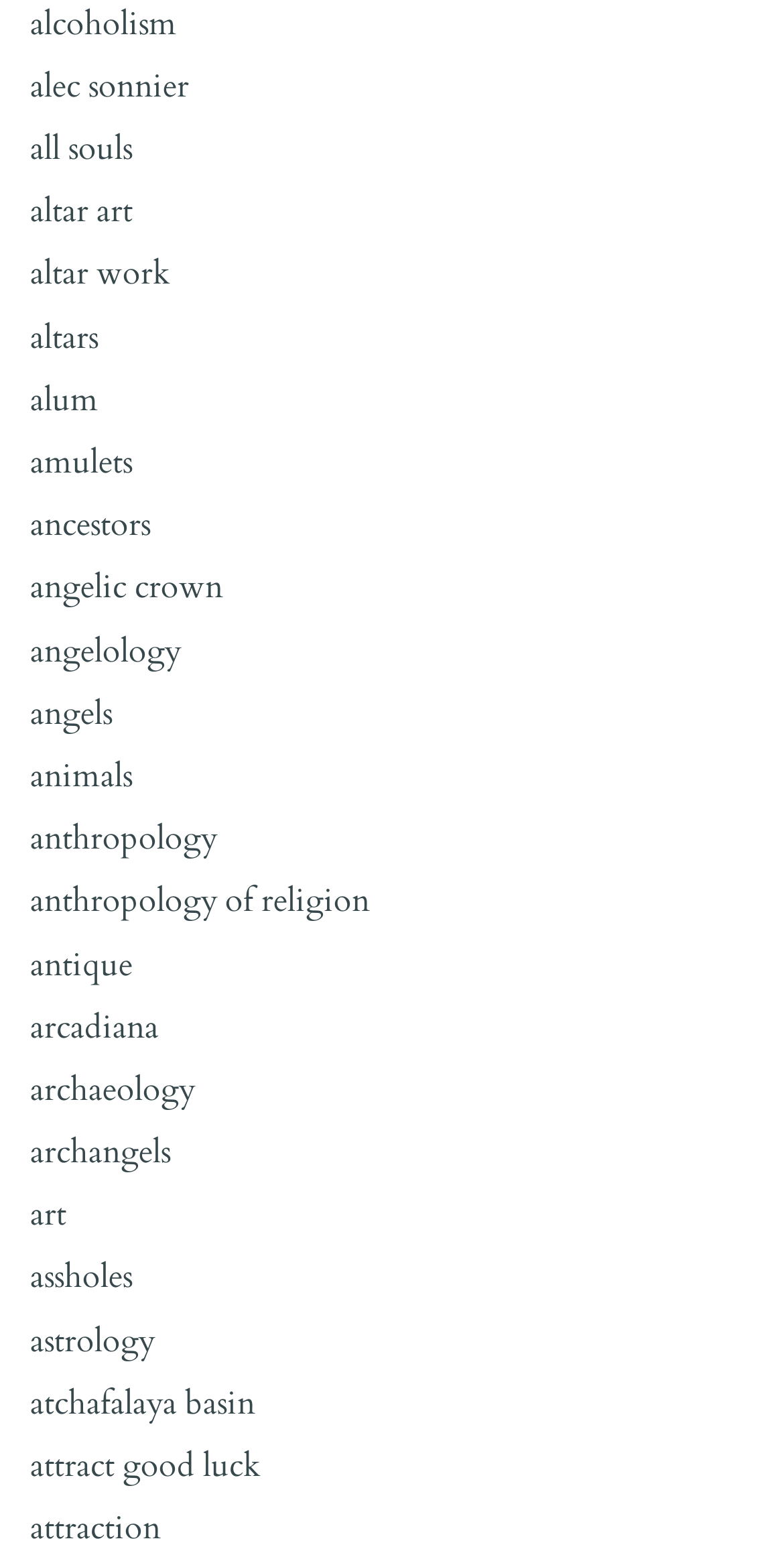Can you show the bounding box coordinates of the region to click on to complete the task described in the instruction: "learn about archangels"?

[0.038, 0.729, 0.218, 0.757]